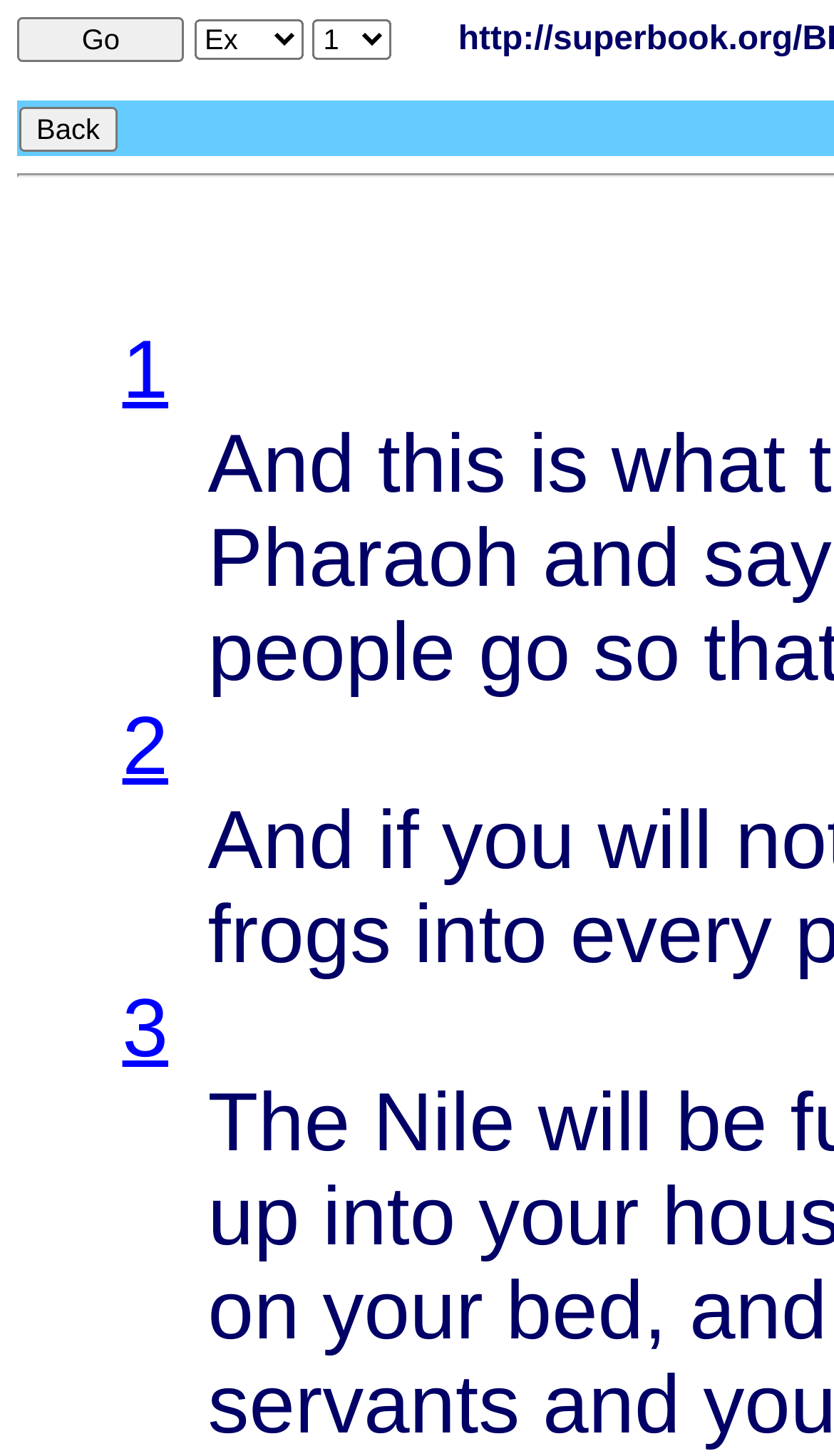Explain the webpage's design and content in an elaborate manner.

This webpage is a Bible chapter, specifically Exodus Chapter 8 in Basic English. At the top, there are three buttons and two comboboxes, aligned horizontally, taking up about a quarter of the screen width. 

Below these buttons and comboboxes, there is a table cell containing a "Back" button, which is positioned at the top-left corner of the main content area. 

The main content area is a passage of text, which is a biblical scripture. The text is divided into several lines, with each line containing a few words or phrases. The text starts with "And this is what Pharaoh people go so" and continues with phrases like "And if you will frogs into every", "The Nile will be", "up into your", and "into your servants and". The text is arranged in a vertical column, taking up most of the screen space.